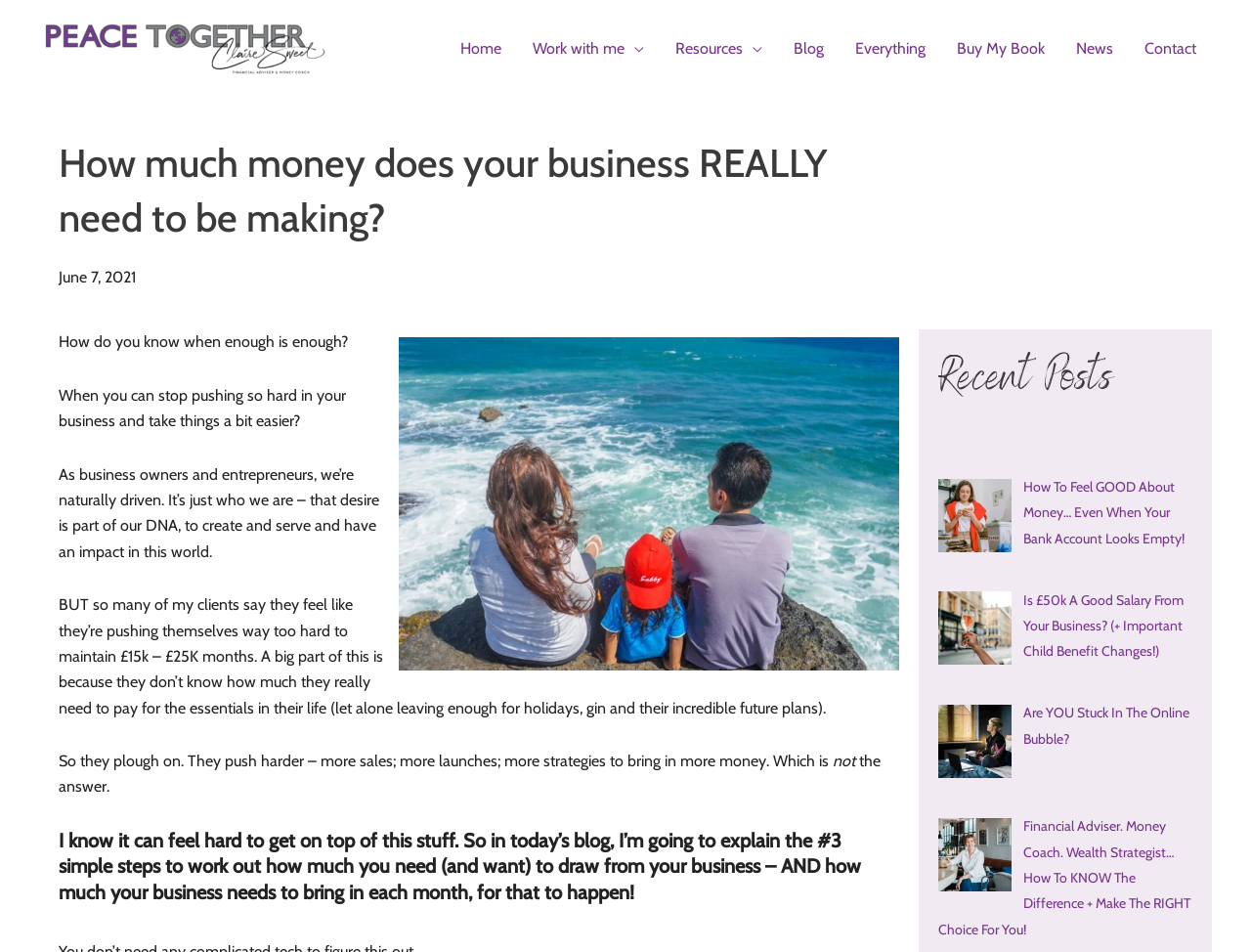What is the topic of the current blog post?
Refer to the screenshot and deliver a thorough answer to the question presented.

The topic of the current blog post can be inferred from the content of the post. The post talks about business owners and entrepreneurs, and how they can determine how much money their business needs to make. Therefore, the topic of the post is business finance.